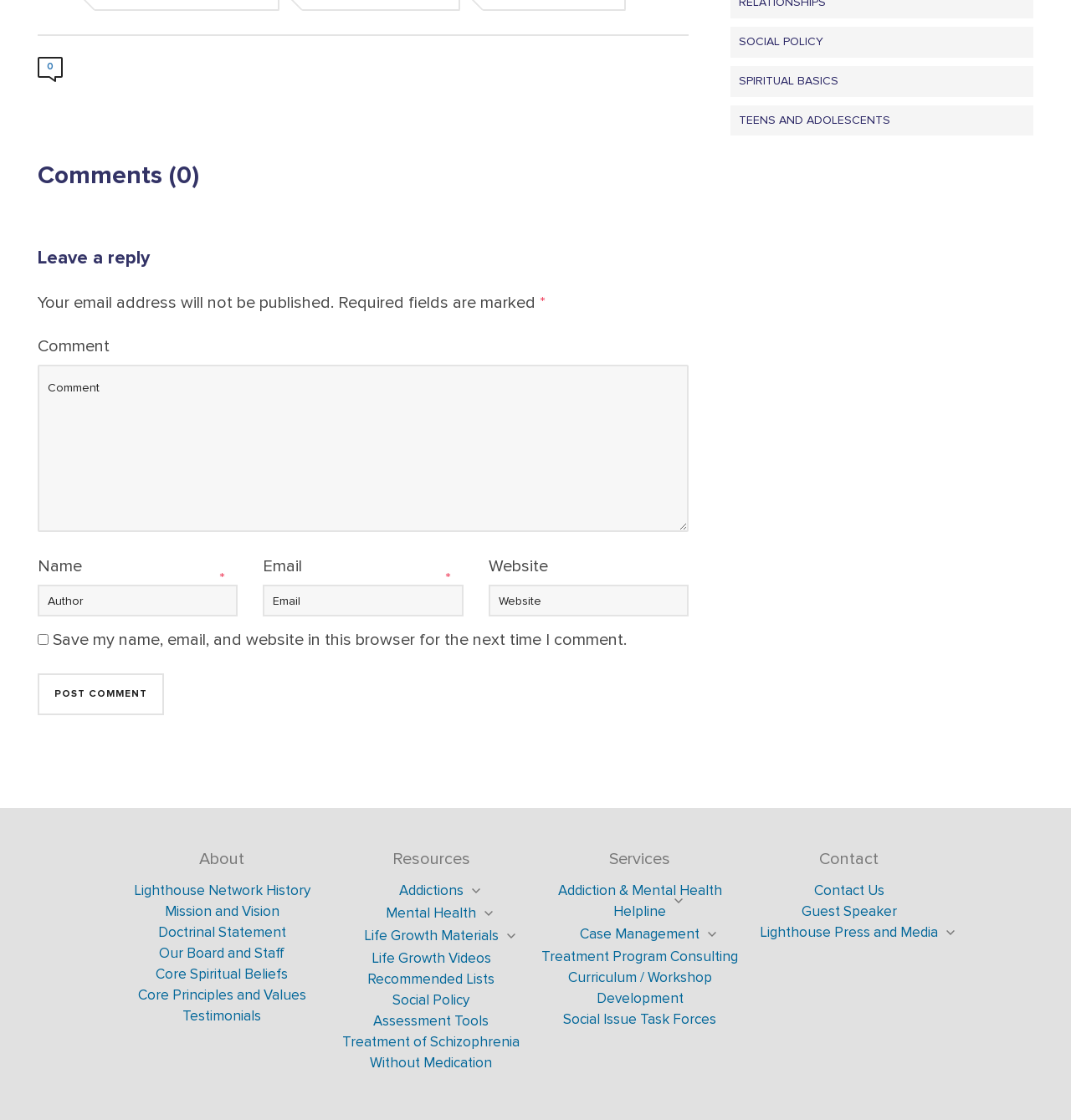Consider the image and give a detailed and elaborate answer to the question: 
How many fields are required in the comment form?

The comment form has three required fields: 'Comment', 'Name', and 'Email', as indicated by the asterisk symbol (*) next to each field.